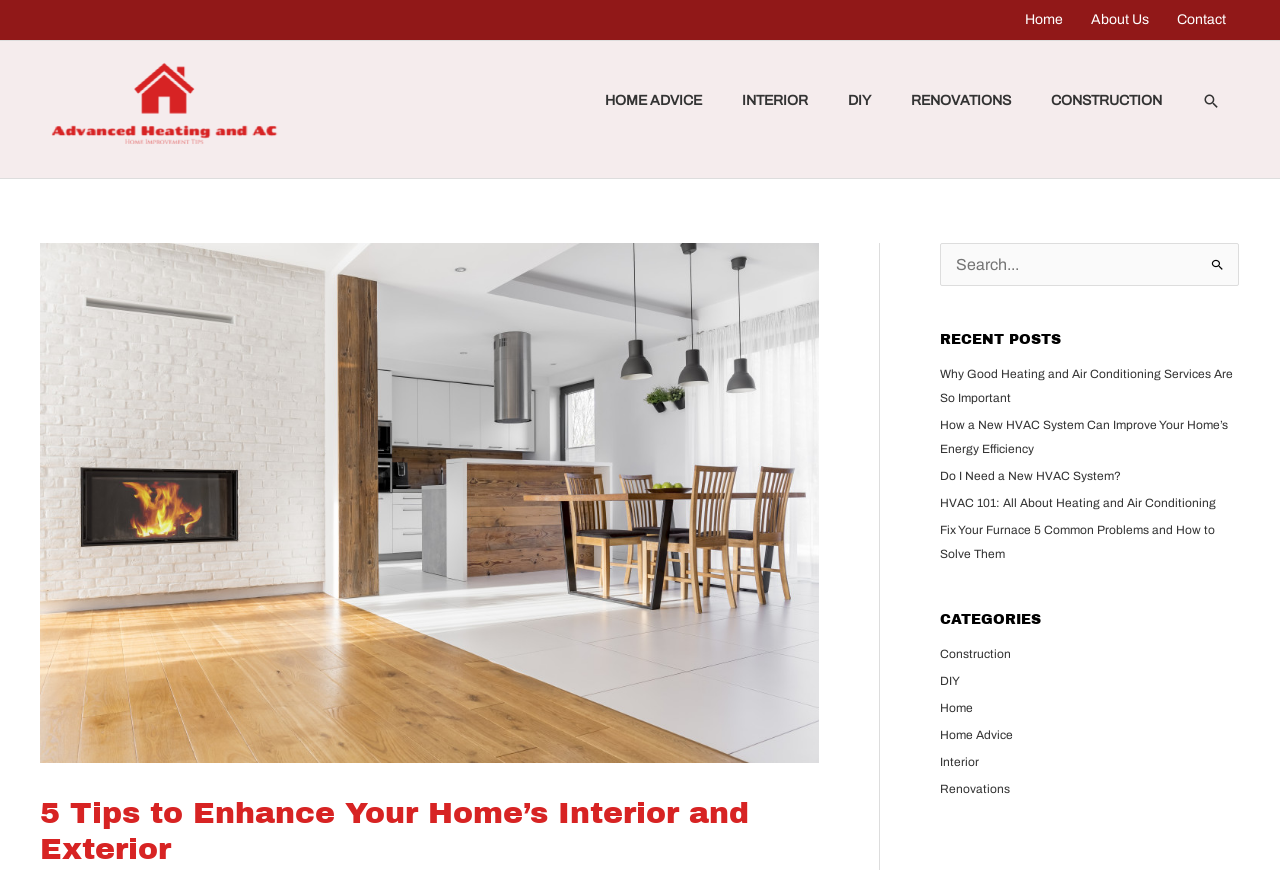Can you find and generate the webpage's heading?

5 Tips to Enhance Your Home’s Interior and Exterior